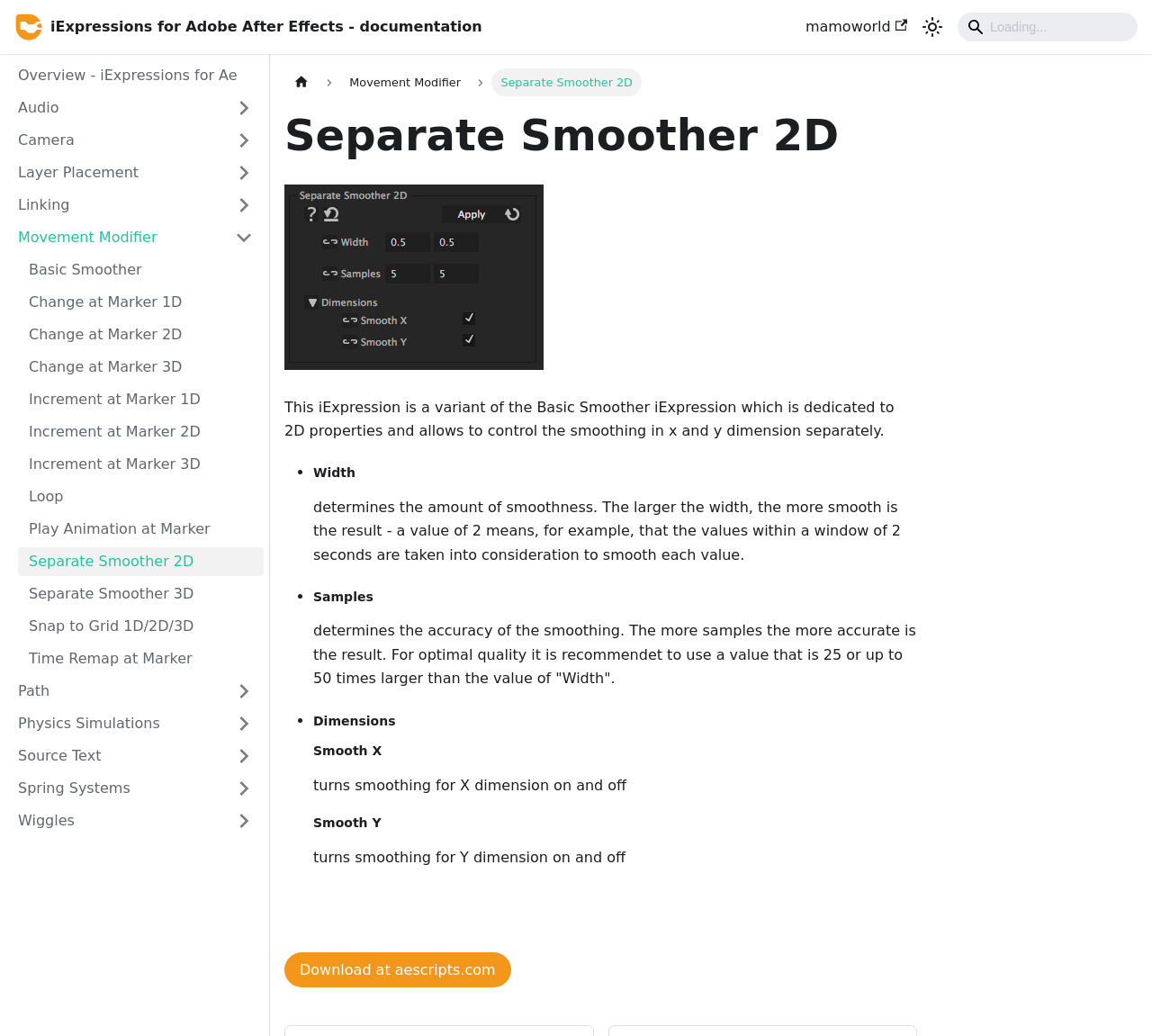Explain the webpage in detail.

The webpage is a documentation page for an iExpression called "Separate Smoother 2D" in Mamoworld Docs. At the top left, there is an iExpressions logo, and next to it, a link to the iExpressions website. On the top right, there is a button to switch between dark and light mode, and a search box.

Below the top bar, there is a navigation menu with links to various categories, including Overview, Audio, Camera, and more. One of the links, "Movement Modifier", is expanded, showing a list of sub-links, including "Basic Smoother", "Change at Marker 1D", and more.

The main content of the page is an article about the Separate Smoother 2D iExpression. It has a breadcrumb navigation at the top, showing the path from the home page to the current page. The article has a heading "Separate Smoother 2D" and an image below it. The main text describes the iExpression, stating that it is a variant of the Basic Smoother iExpression, dedicated to 2D properties, and allows controlling the smoothing in x and y dimensions separately.

The article is divided into sections, each with a heading and a description. The sections include "Width", "Samples", "Dimensions", "Smooth X", and "Smooth Y". Each section has a brief description and a link to more information. There is also a list of bullet points with additional information.

At the bottom of the page, there is a static text "Download at aescripts.com".